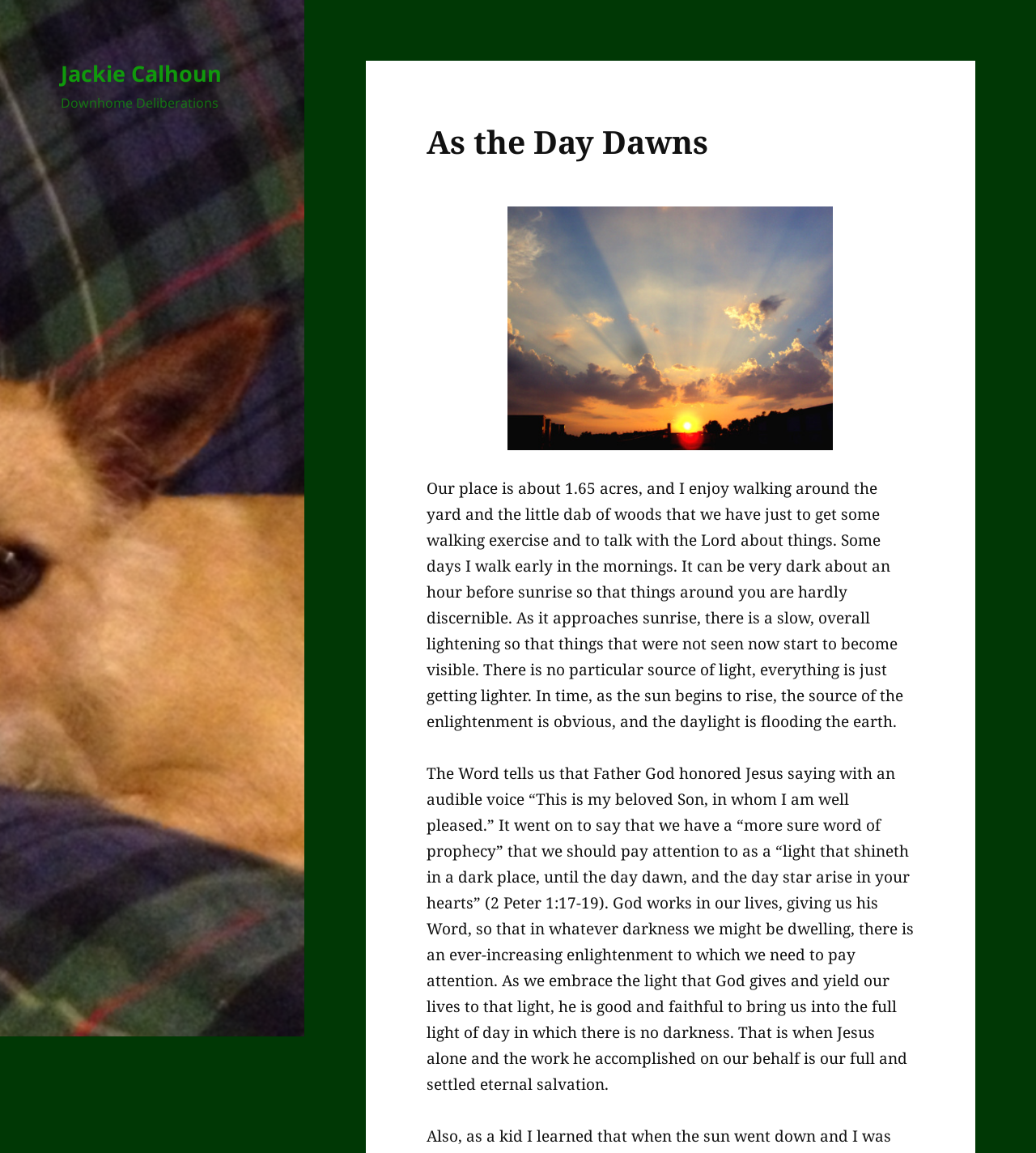Please provide a comprehensive response to the question below by analyzing the image: 
What is the size of the author's yard?

The author mentions that their place is about 1.65 acres, and they enjoy walking around the yard and the little dab of woods that they have.